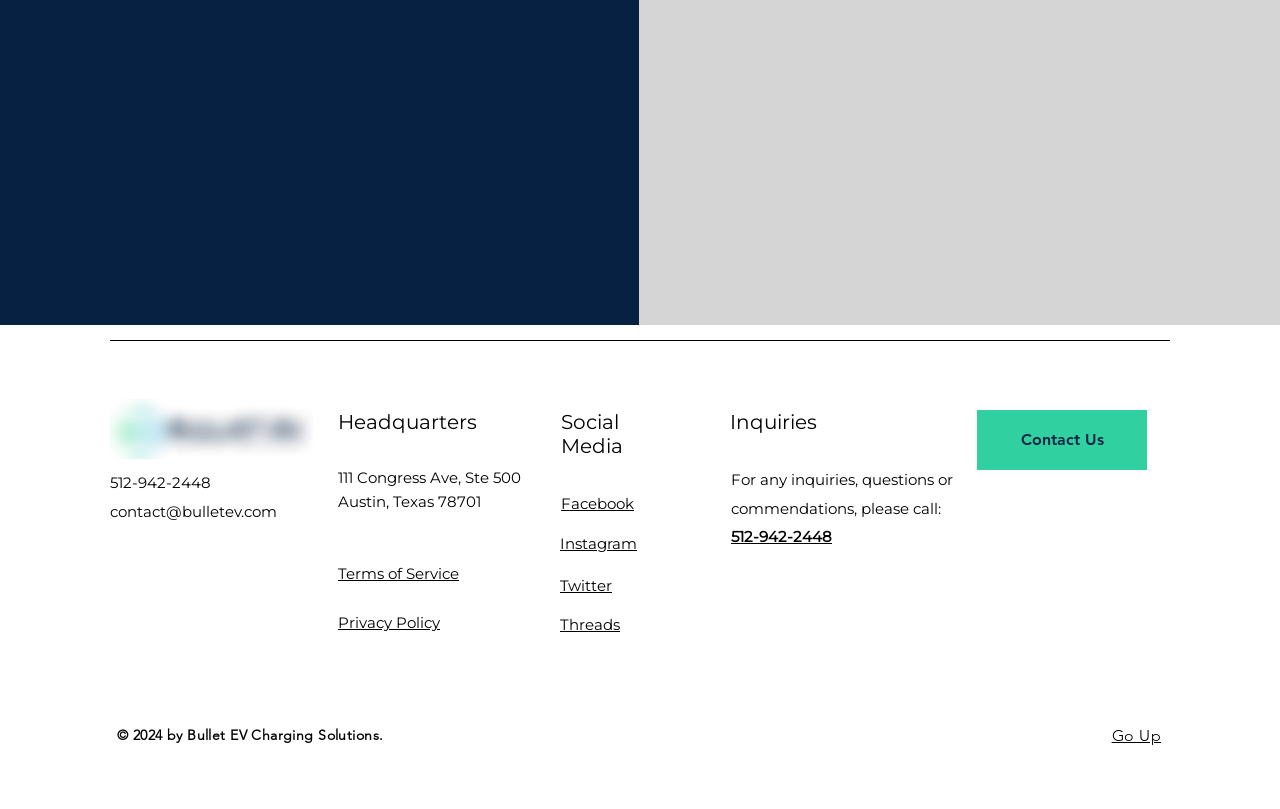Please identify the bounding box coordinates of the area that needs to be clicked to follow this instruction: "Get a free quote!".

[0.059, 0.254, 0.276, 0.335]